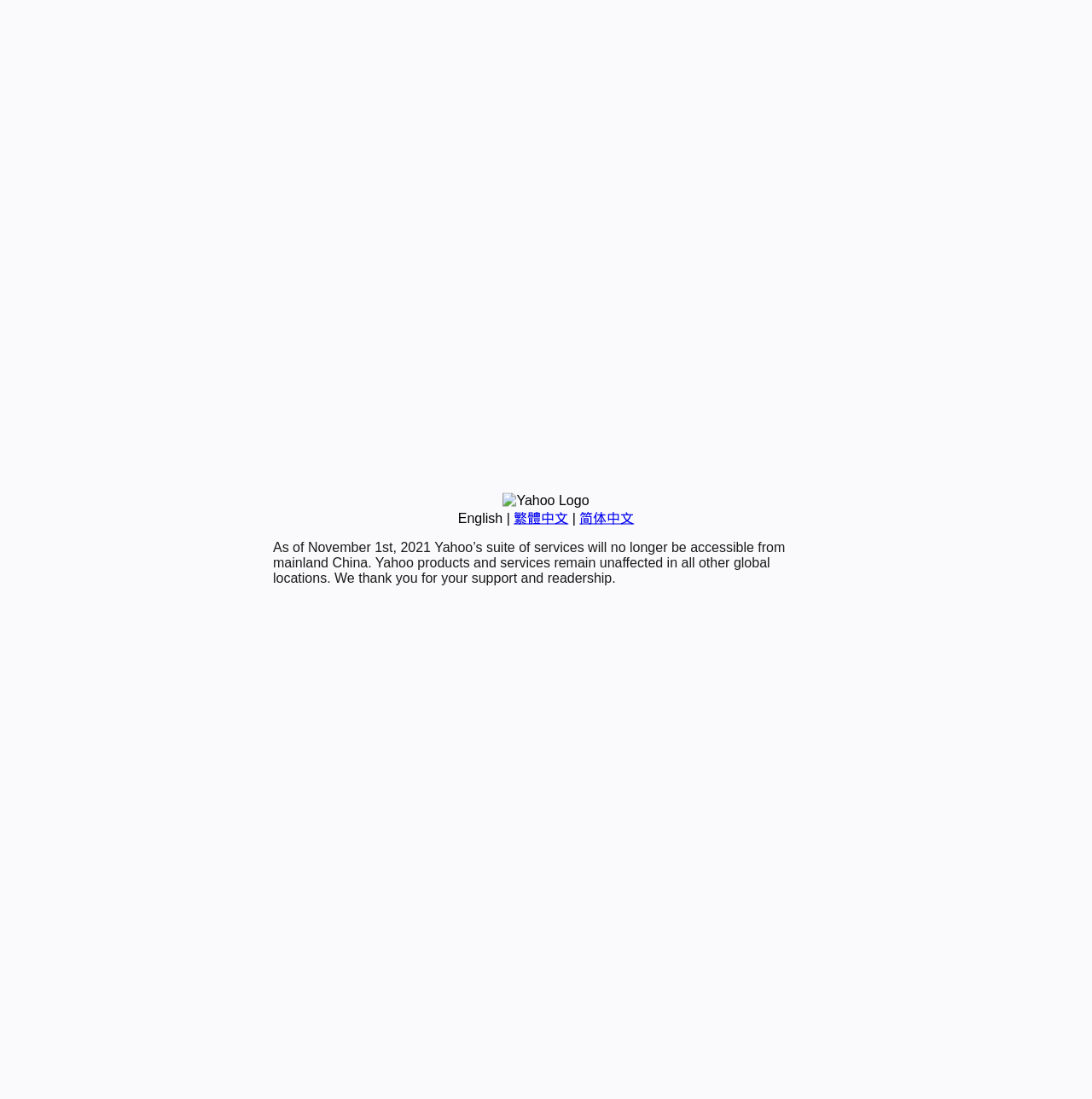Determine the bounding box coordinates for the UI element described. Format the coordinates as (top-left x, top-left y, bottom-right x, bottom-right y) and ensure all values are between 0 and 1. Element description: 繁體中文

[0.47, 0.465, 0.52, 0.478]